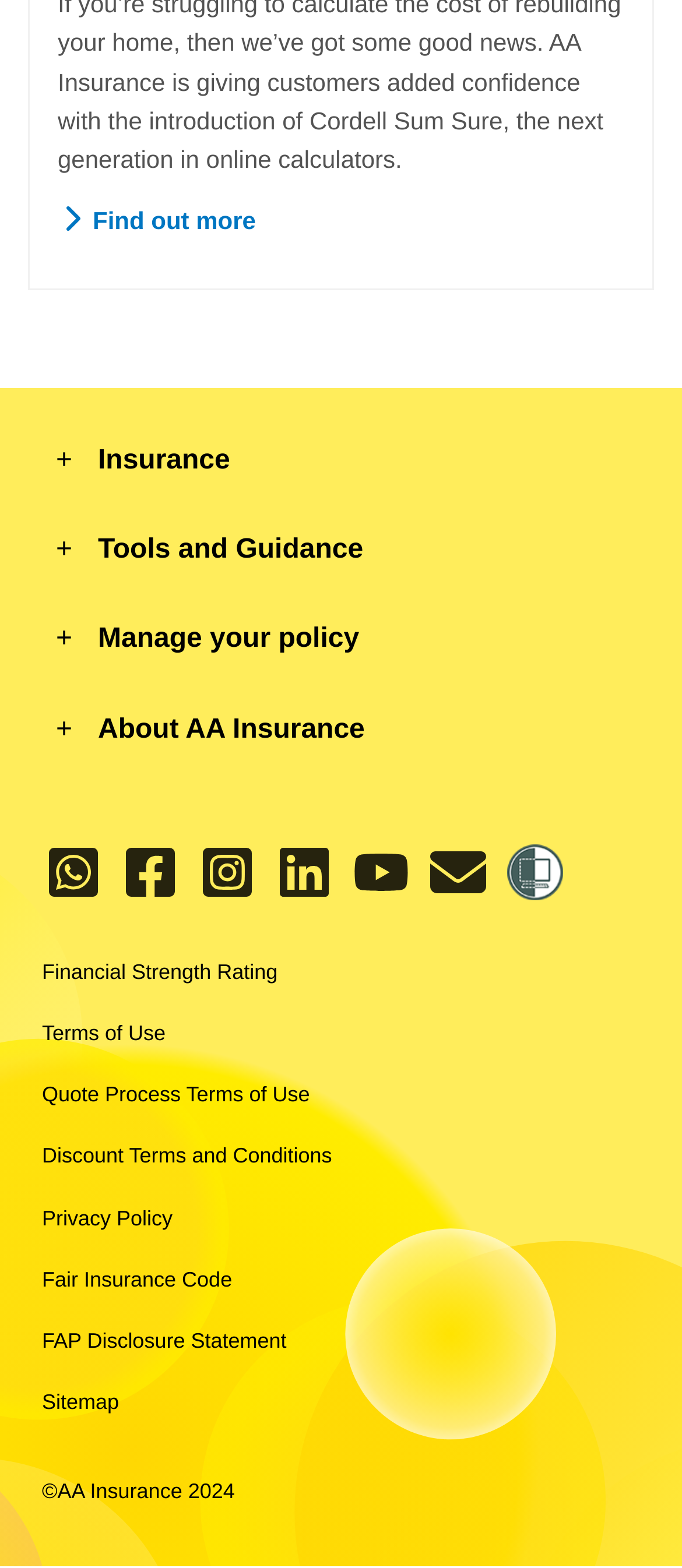Please identify the bounding box coordinates of the clickable region that I should interact with to perform the following instruction: "Click on whatsapp". The coordinates should be expressed as four float numbers between 0 and 1, i.e., [left, top, right, bottom].

[0.062, 0.538, 0.154, 0.574]